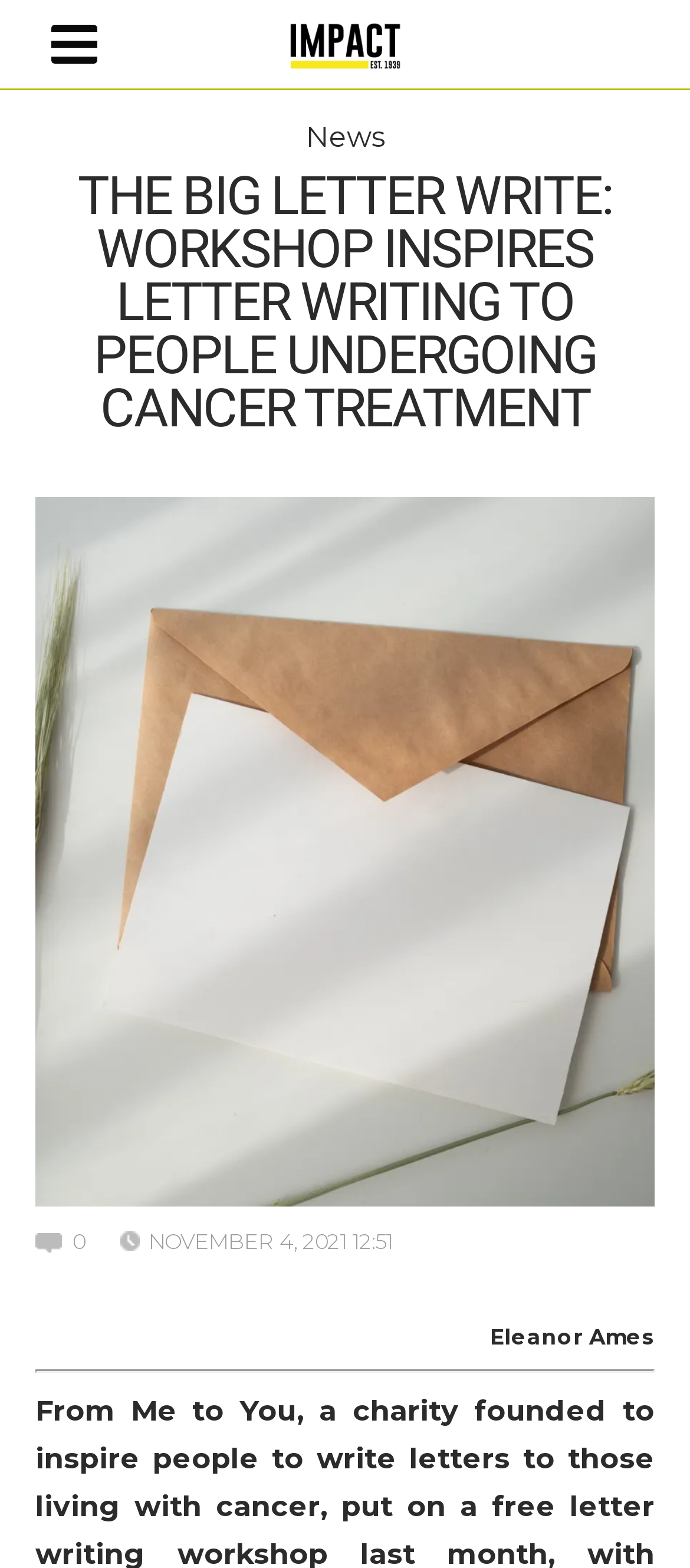Extract the bounding box coordinates for the described element: "News". The coordinates should be represented as four float numbers between 0 and 1: [left, top, right, bottom].

[0.444, 0.077, 0.556, 0.098]